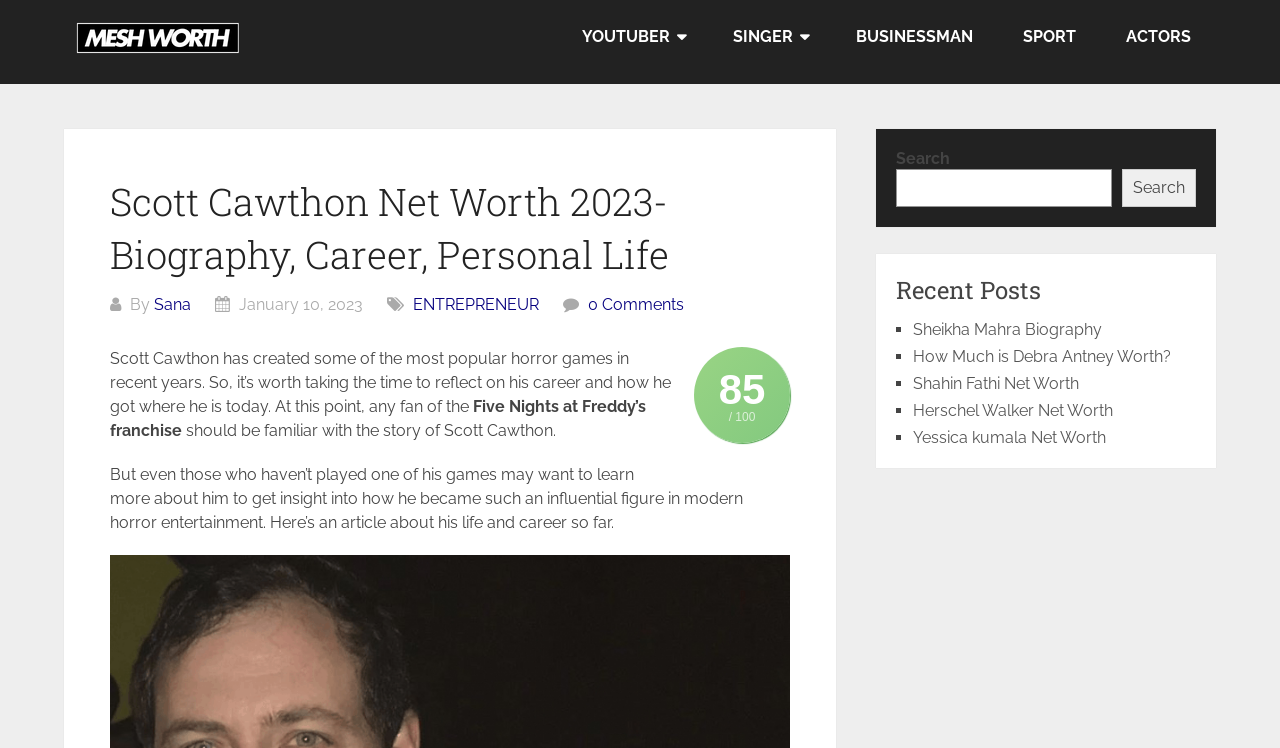What is the name of the person whose net worth is being discussed?
Relying on the image, give a concise answer in one word or a brief phrase.

Scott Cawthon